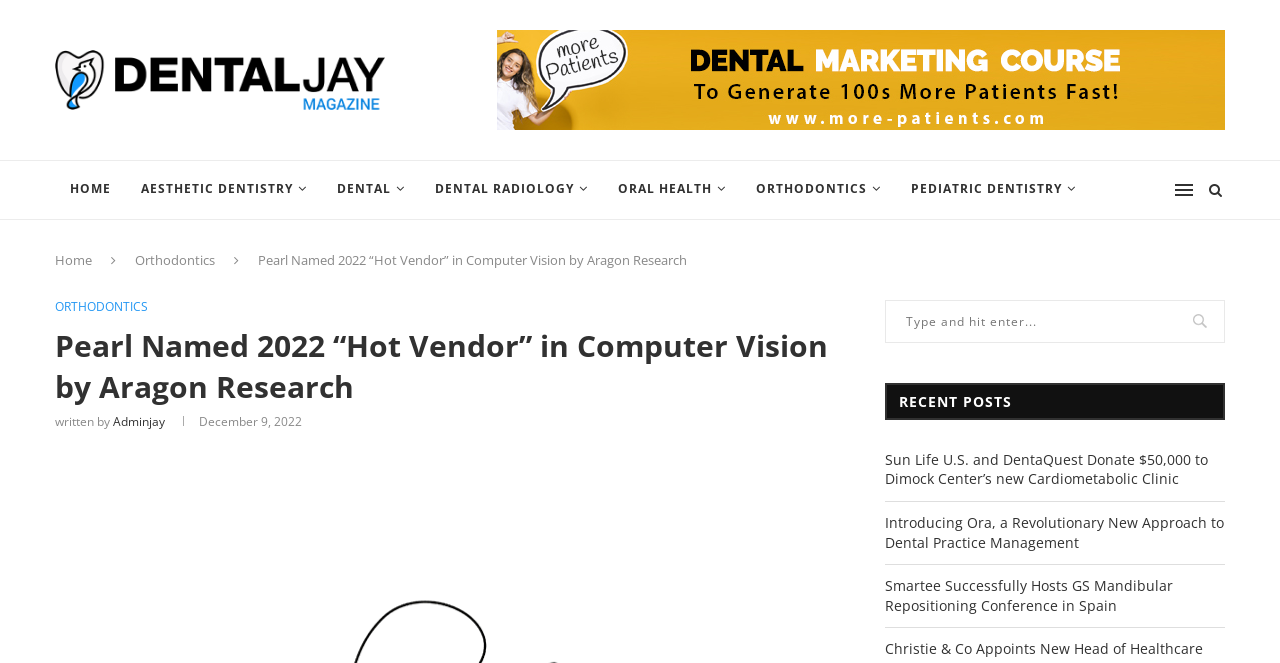Use a single word or phrase to answer the question: Who wrote the article 'Pearl Named 2022 “Hot Vendor” in Computer Vision by Aragon Research'?

Adminjay